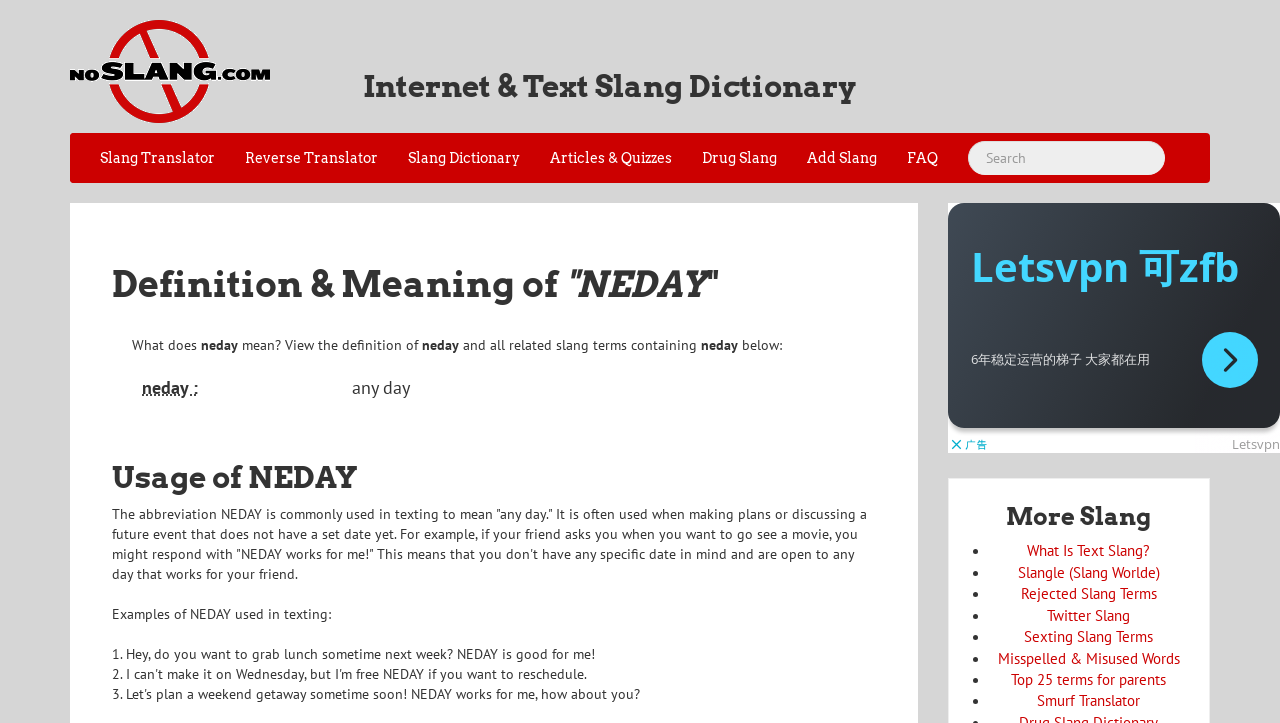Provide the bounding box coordinates for the area that should be clicked to complete the instruction: "Explore more slang terms".

[0.757, 0.697, 0.929, 0.734]